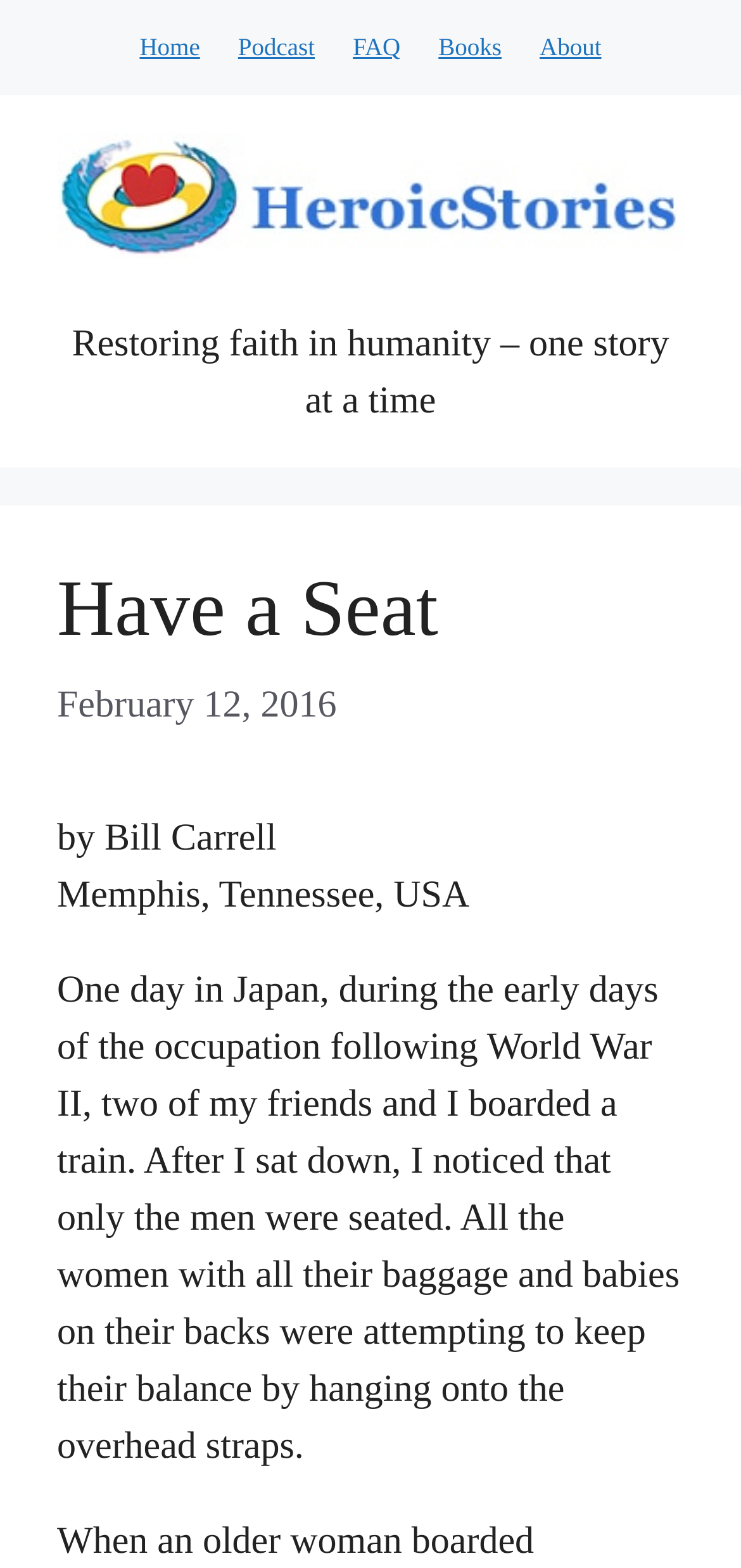Identify and extract the heading text of the webpage.

Have a Seat